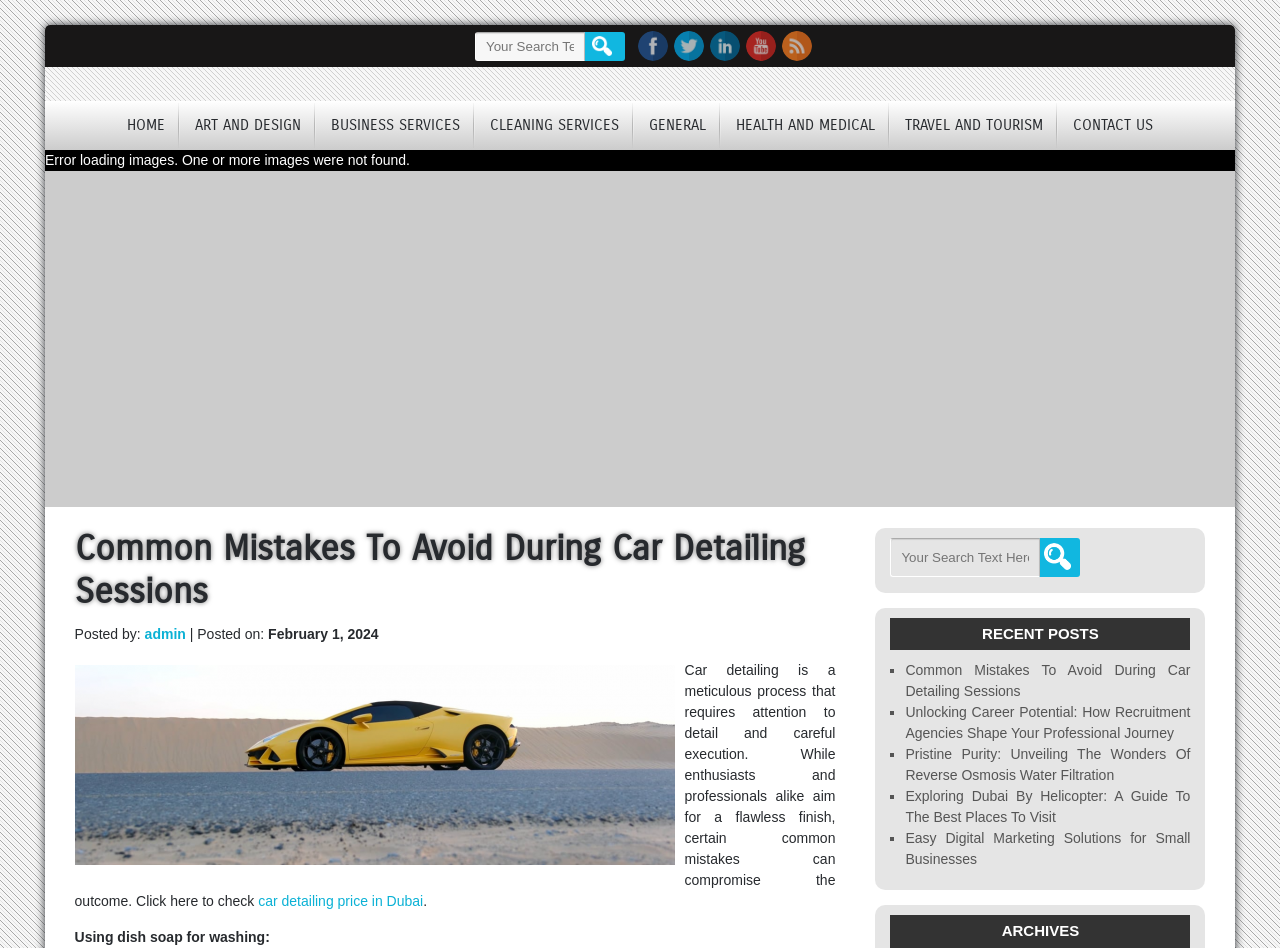Determine the bounding box coordinates for the element that should be clicked to follow this instruction: "View Sanctuary page". The coordinates should be given as four float numbers between 0 and 1, in the format [left, top, right, bottom].

None